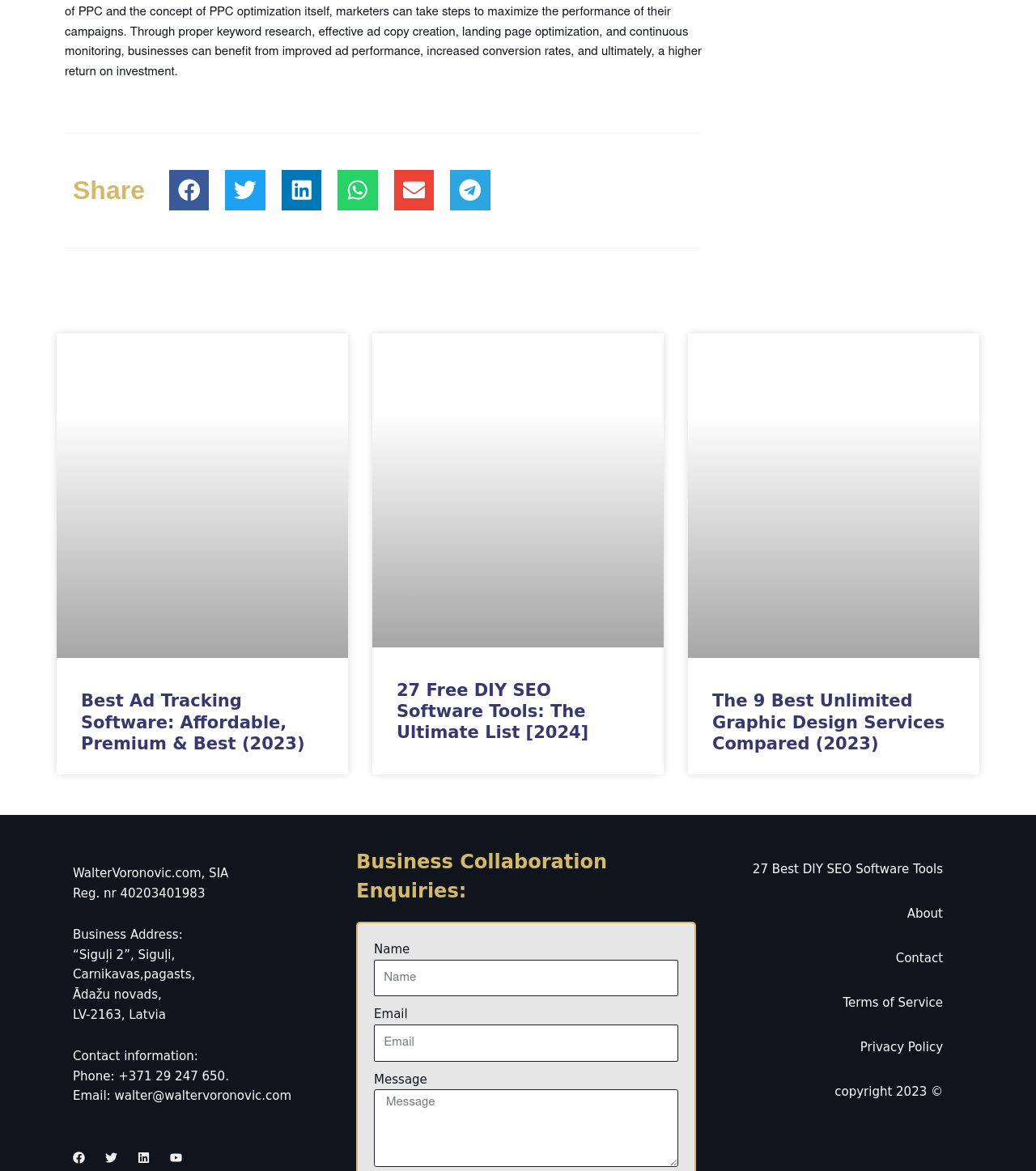Look at the image and write a detailed answer to the question: 
What is the topic of the first article?

The first article is about 'Best Ad Tracking Software: Affordable, Premium & Best (2023)' which suggests that it is discussing the topic of ad tracking software.